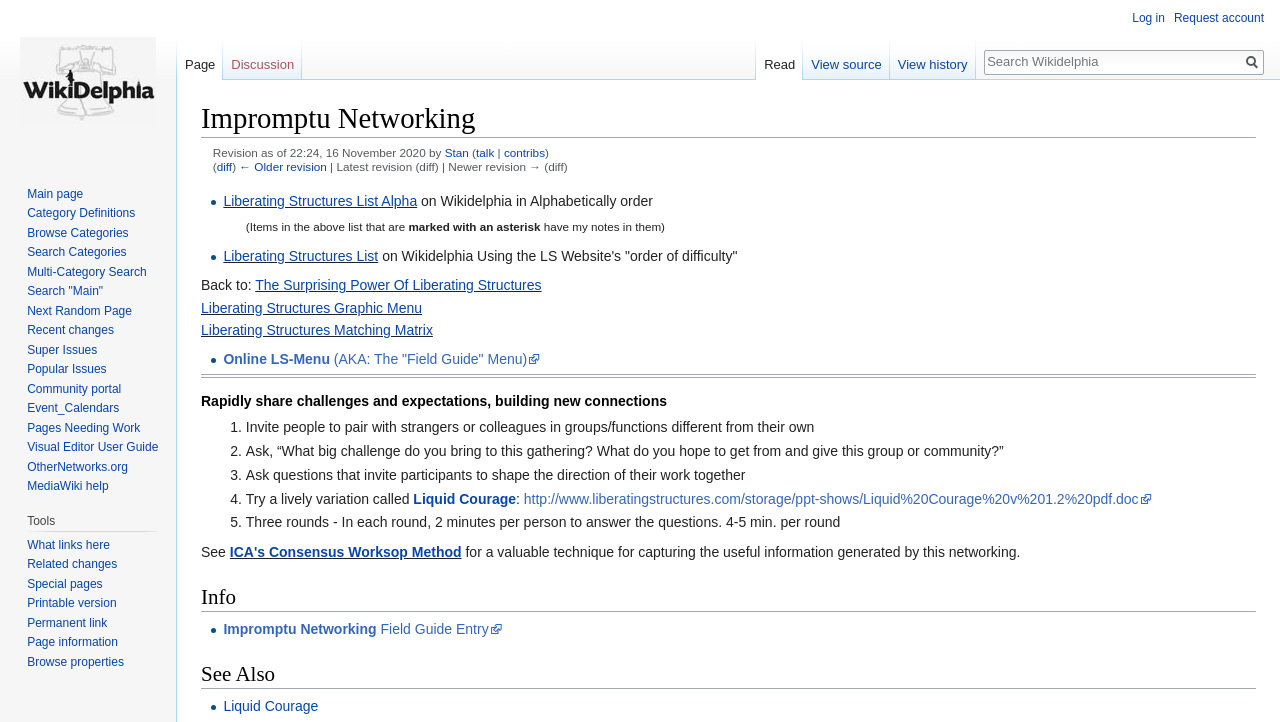How many rounds are suggested in the 'Impromptu Networking' method?
Give a single word or phrase answer based on the content of the image.

Three rounds